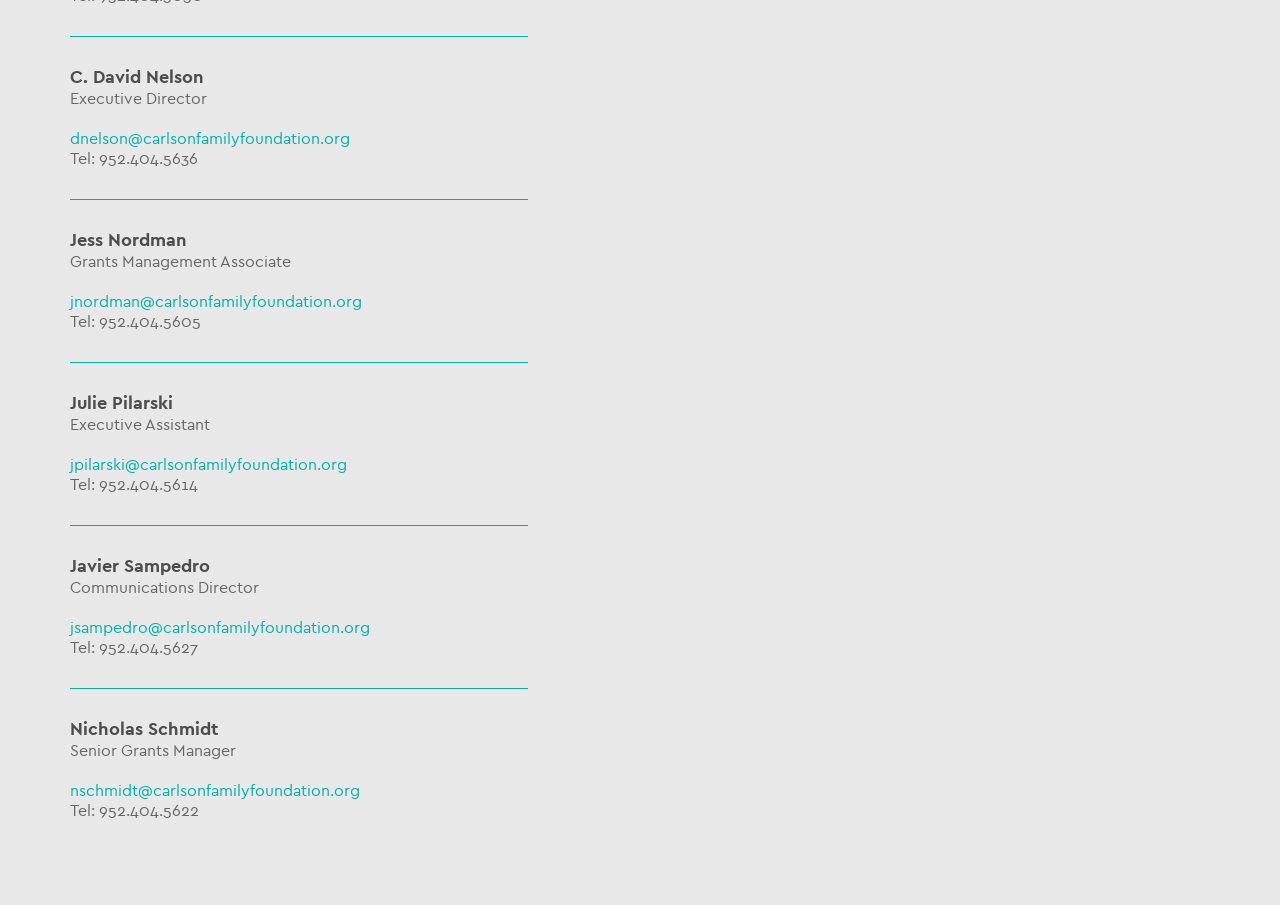Predict the bounding box of the UI element that fits this description: "nschmidt@carlsonfamilyfoundation.org".

[0.055, 0.864, 0.281, 0.883]